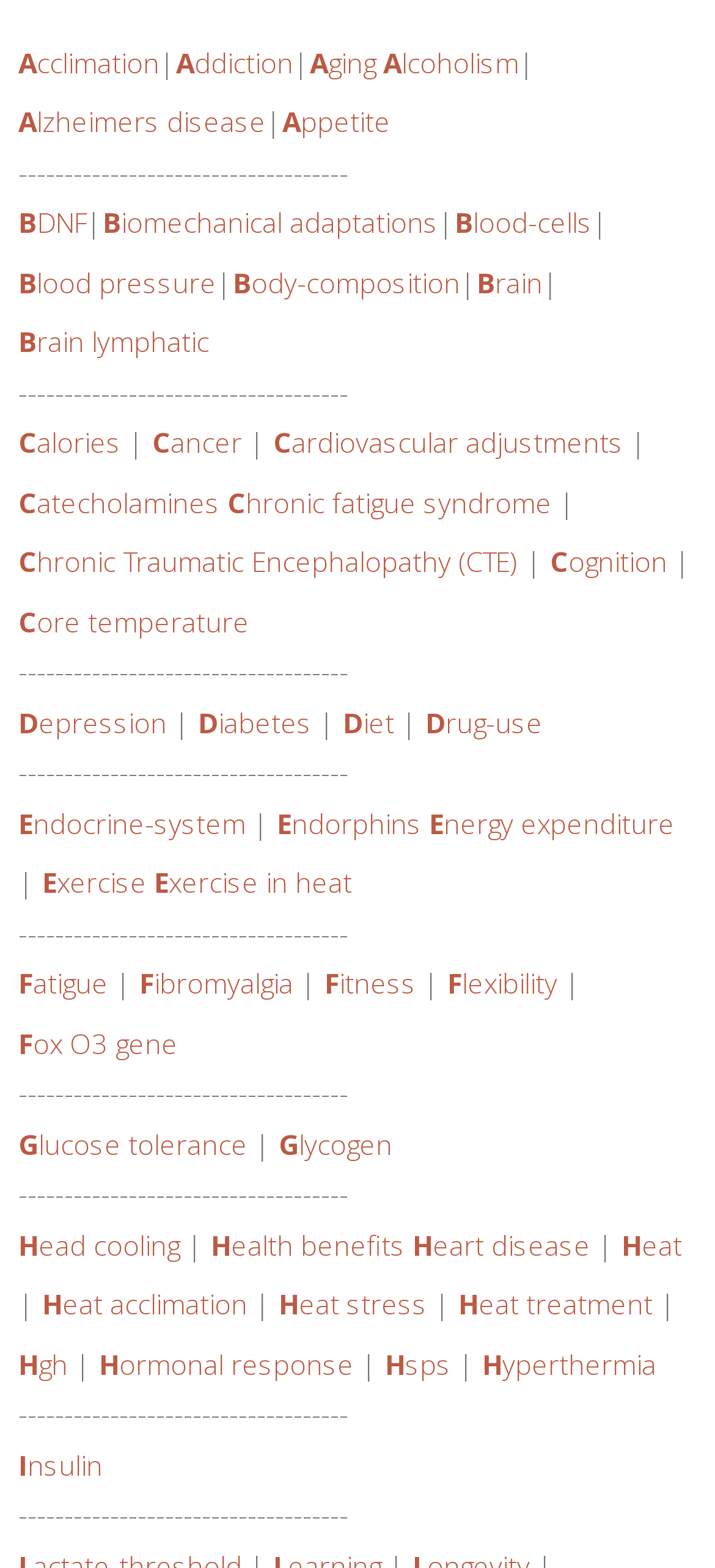Please provide the bounding box coordinates for the UI element as described: "Insulin". The coordinates must be four floats between 0 and 1, represented as [left, top, right, bottom].

[0.026, 0.915, 0.144, 0.953]